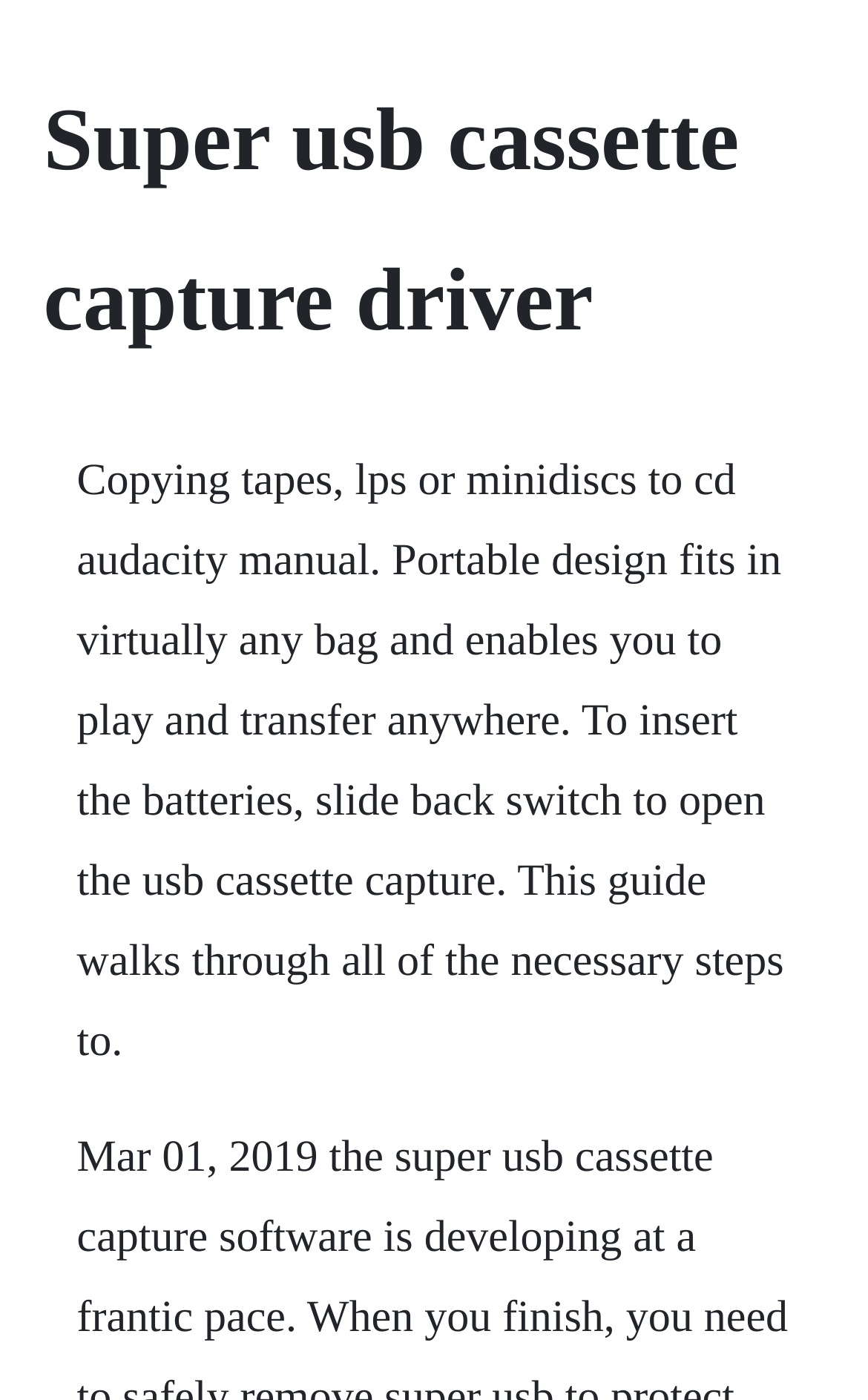Generate the text content of the main heading of the webpage.

Super usb cassette capture driver